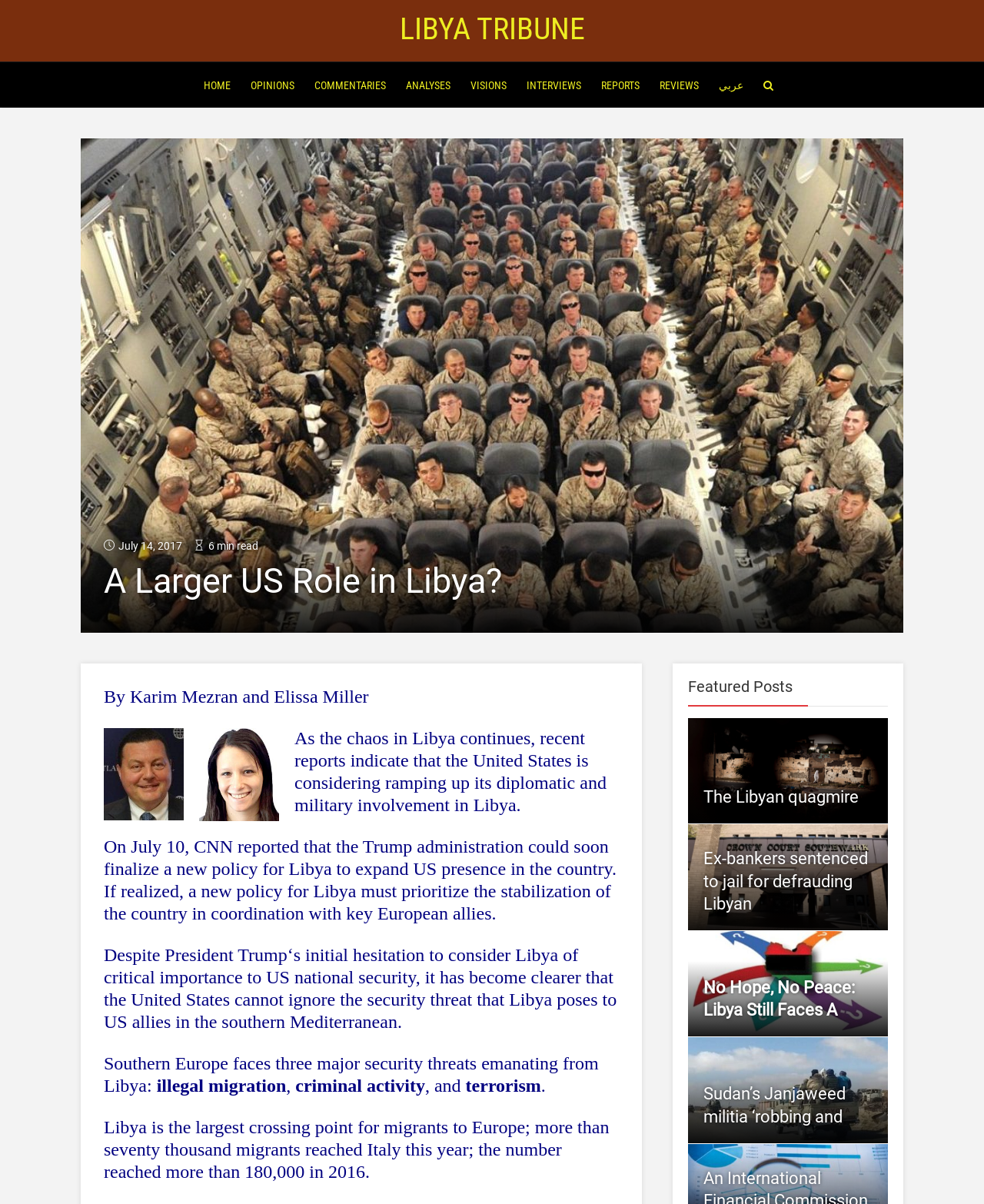Explain the webpage in detail.

The webpage is about Libya Tribune, a news website that focuses on Libyan news and opinions. At the top, there is a navigation menu with links to different sections of the website, including "HOME", "OPINIONS", "COMMENTARIES", "ANALYSES", "VISIONS", "INTERVIEWS", "REPORTS", "REVIEWS", and "عربي" (Arabic). There is also a search icon represented by "\uf002".

Below the navigation menu, there is a featured article titled "A Larger US Role in Libya?" with a publication date of "July 14, 2017" and an estimated reading time of "6 min read". The article is written by Karim Mezran and Elissa Miller, and it discusses the potential increase in US diplomatic and military involvement in Libya. The article is accompanied by two images.

The article is divided into several paragraphs, with the first paragraph discussing the potential new policy for Libya and the need for stabilization in coordination with European allies. The second paragraph explains why the US cannot ignore the security threat posed by Libya to its allies in the southern Mediterranean. The third paragraph lists three major security threats emanating from Libya: illegal migration, criminal activity, and terrorism.

Further down the page, there is a section titled "Featured Posts" with four links to other articles, including "The Libyan quagmire", "Ex-bankers sentenced to jail for defrauding Libyan", "No Hope, No Peace: Libya Still Faces A", and "Sudan’s Janjaweed militia ‘robbing and'".